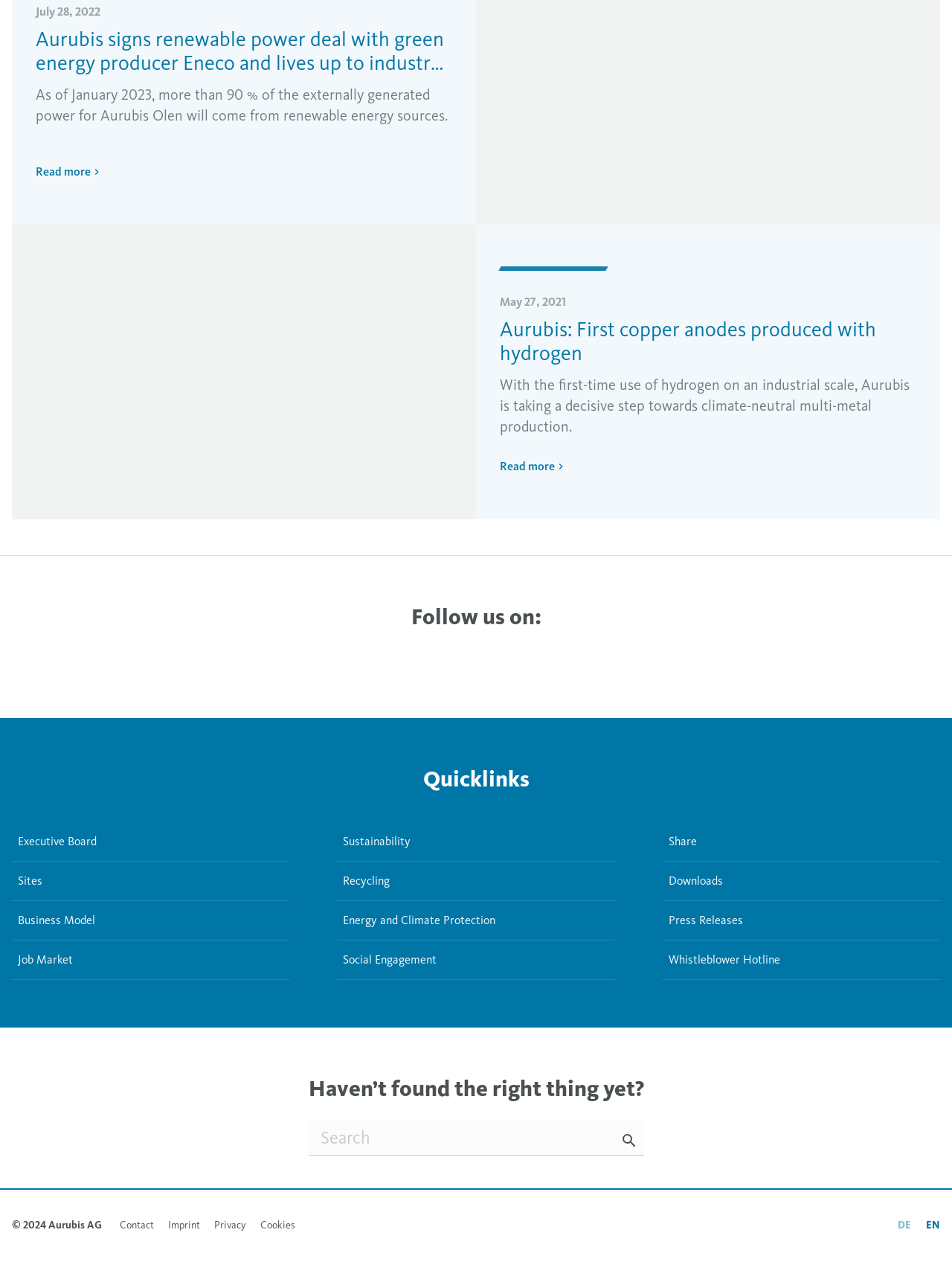Give a short answer to this question using one word or a phrase:
What is the topic of the news article with the heading 'Aurubis: First copper anodes produced with hydrogen'?

Climate-neutral multi-metal production